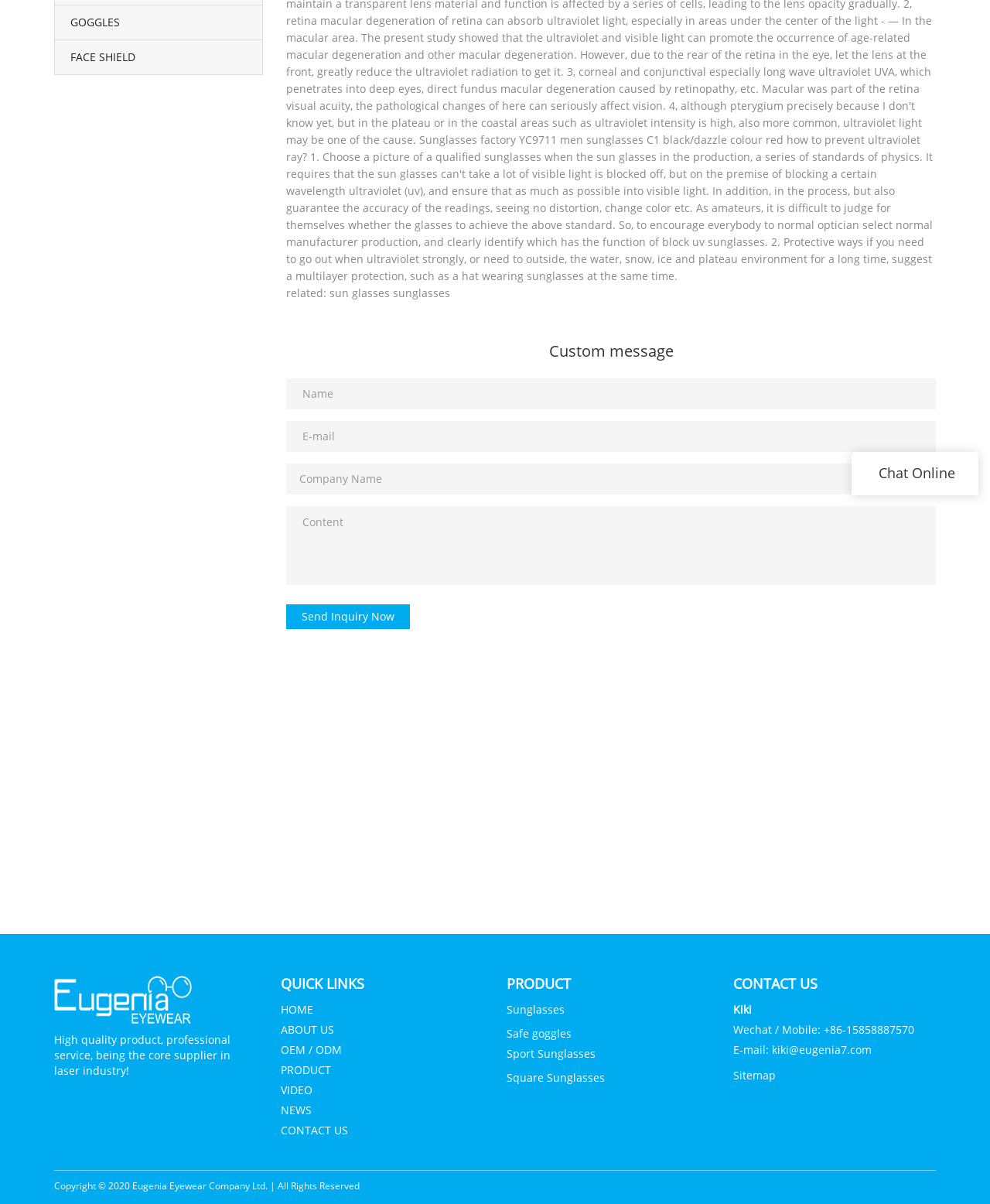Find the bounding box coordinates for the element described here: "OEM / ODM".

[0.283, 0.866, 0.345, 0.878]